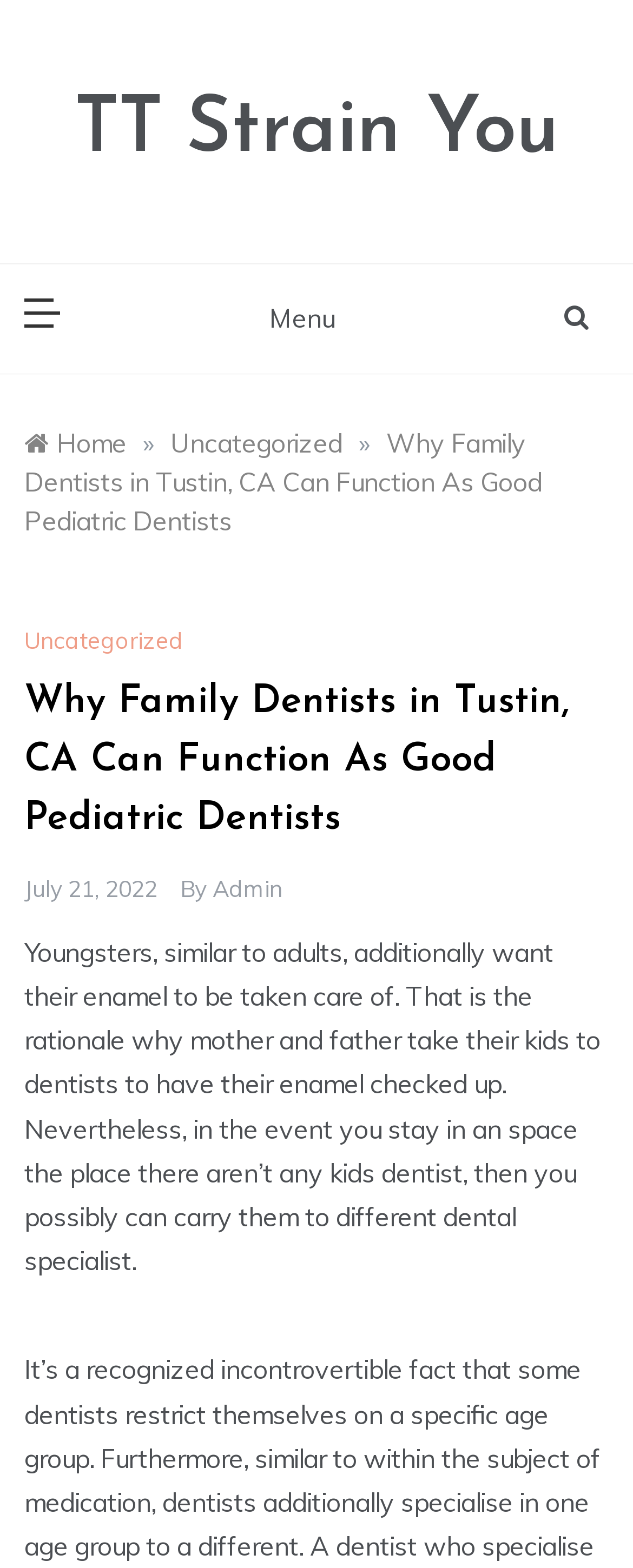Please find the bounding box coordinates of the element that needs to be clicked to perform the following instruction: "Click the Menu button". The bounding box coordinates should be four float numbers between 0 and 1, represented as [left, top, right, bottom].

[0.41, 0.169, 0.544, 0.238]